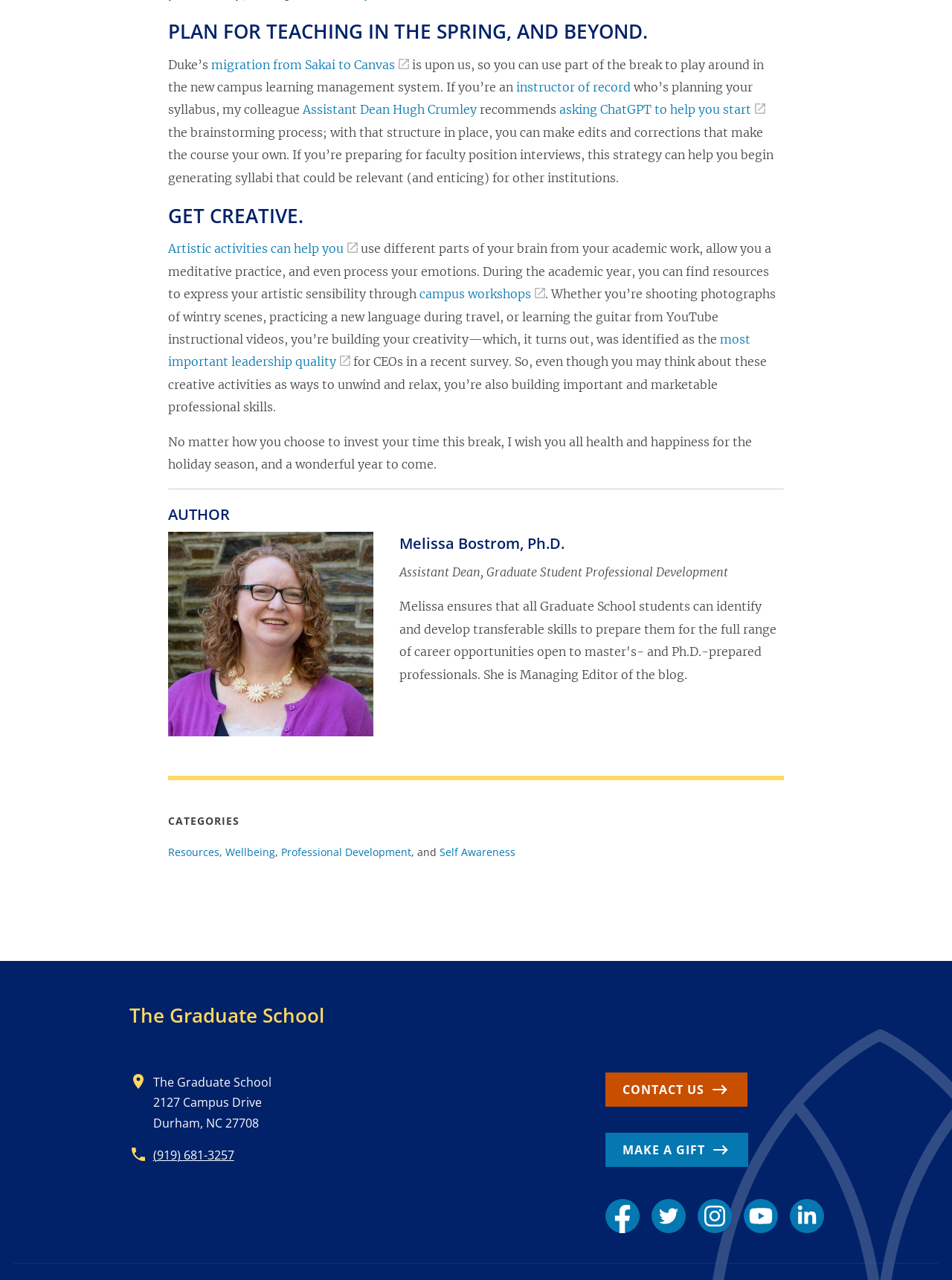Locate the bounding box of the UI element described by: "aria-label="Instagram link" title="Instagram link"" in the given webpage screenshot.

[0.732, 0.937, 0.768, 0.963]